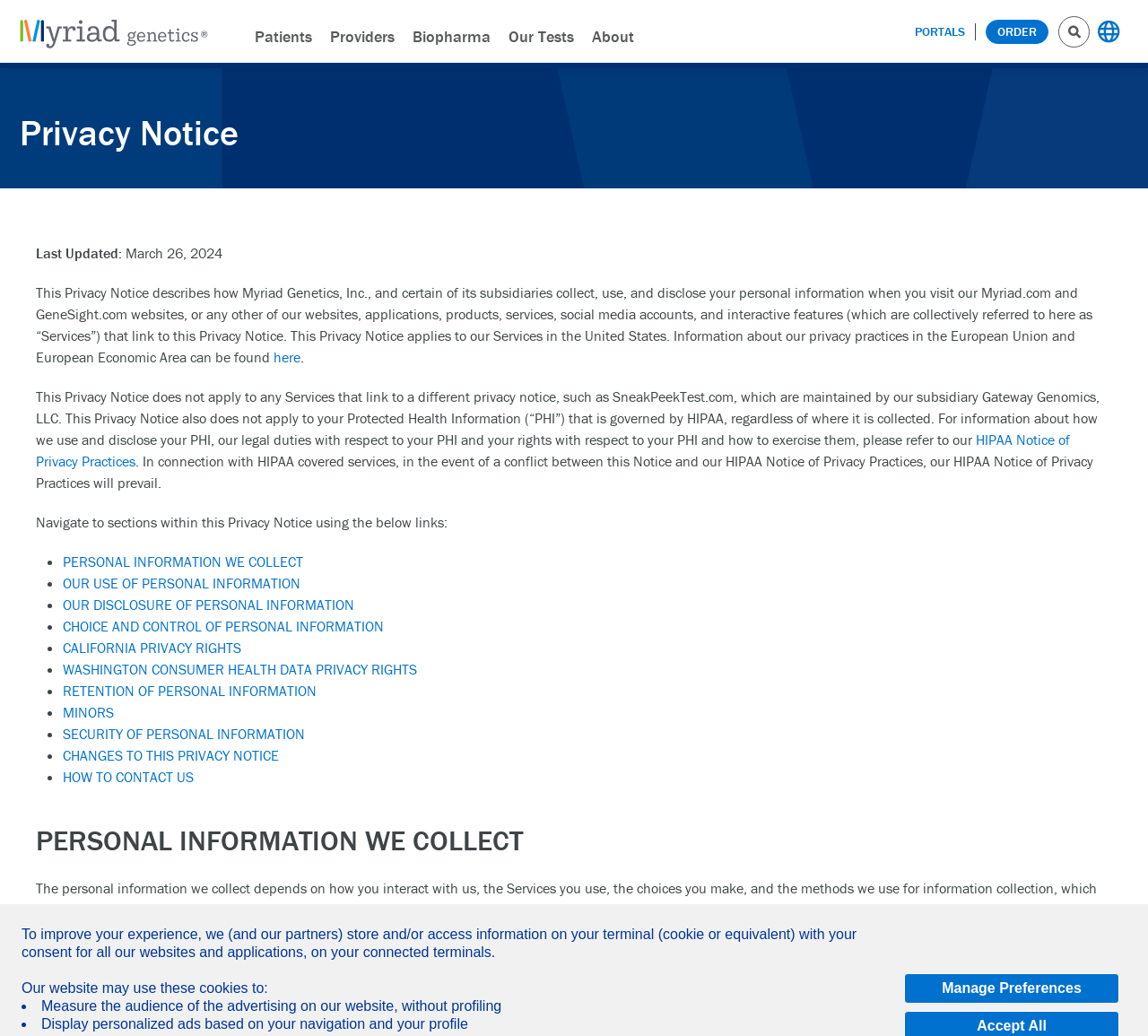Bounding box coordinates are given in the format (top-left x, top-left y, bottom-right x, bottom-right y). All values should be floating point numbers between 0 and 1. Provide the bounding box coordinate for the UI element described as: CALIFORNIA PRIVACY RIGHTS

[0.055, 0.616, 0.21, 0.634]